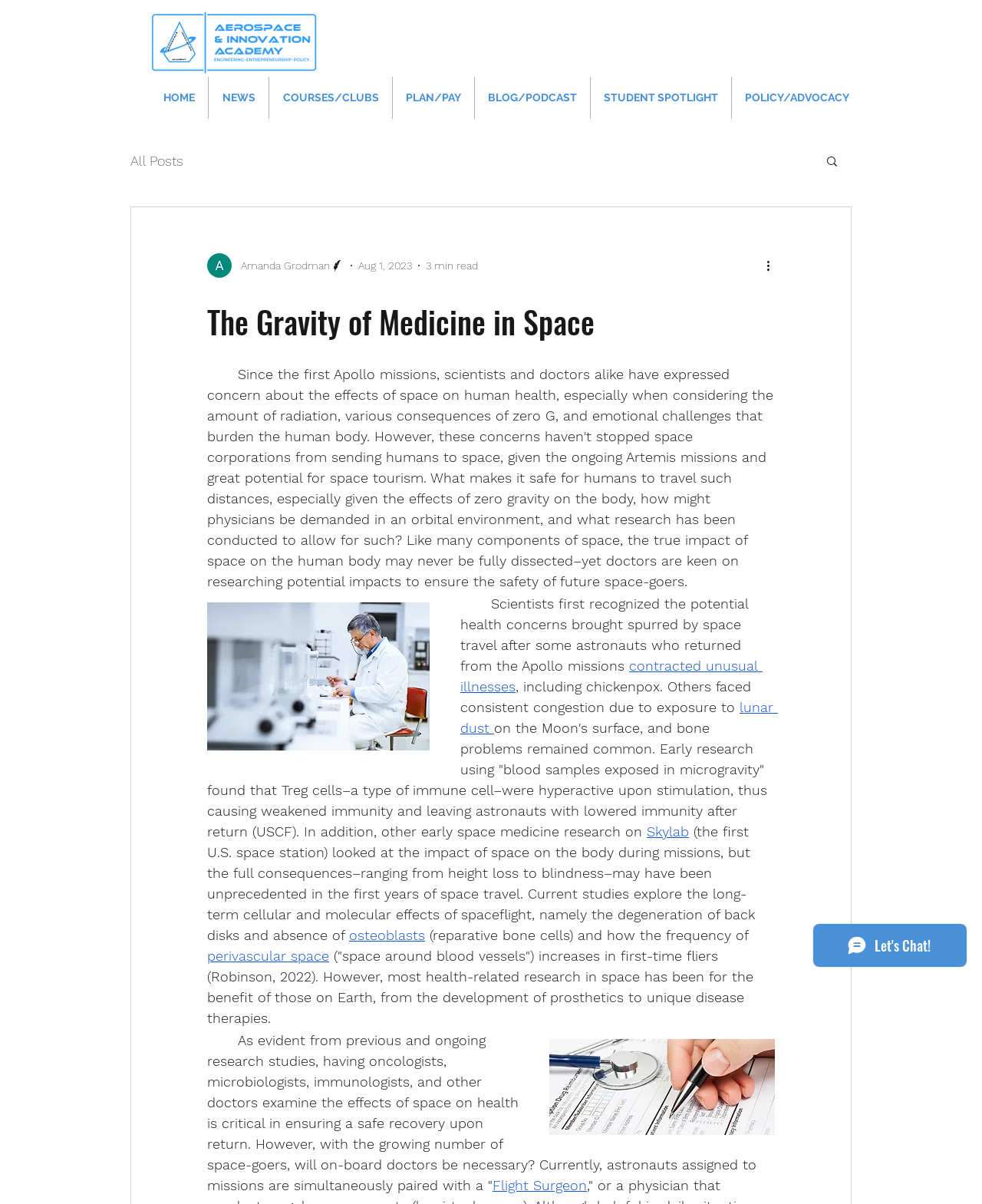What is the purpose of a Flight Surgeon?
Give a comprehensive and detailed explanation for the question.

According to the text, a Flight Surgeon is paired with an astronaut on a mission, and their purpose is to ensure a safe recovery upon return, suggesting that they play a critical role in the astronaut's health and well-being.